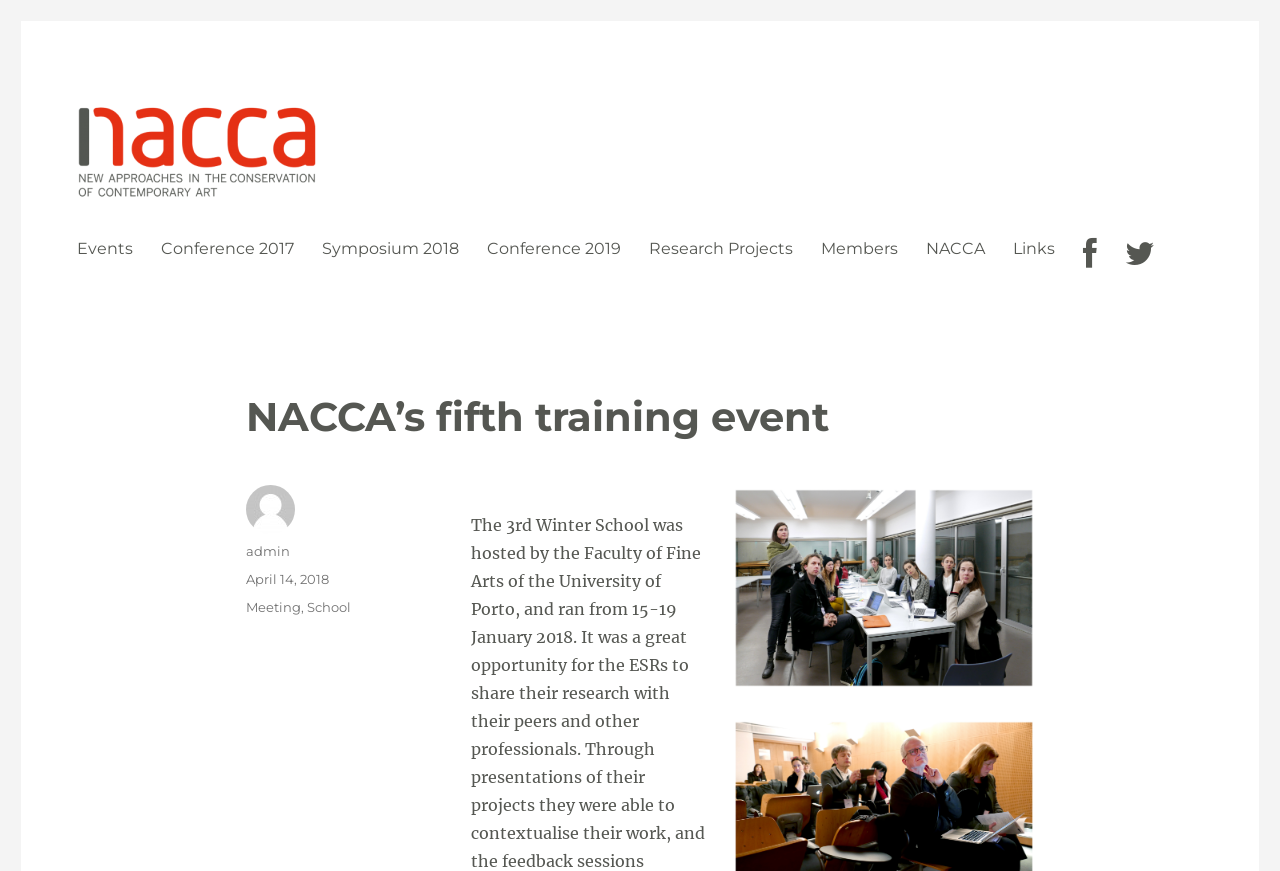Extract the bounding box coordinates for the described element: "Iliamna Rose Jewelry". The coordinates should be represented as four float numbers between 0 and 1: [left, top, right, bottom].

None